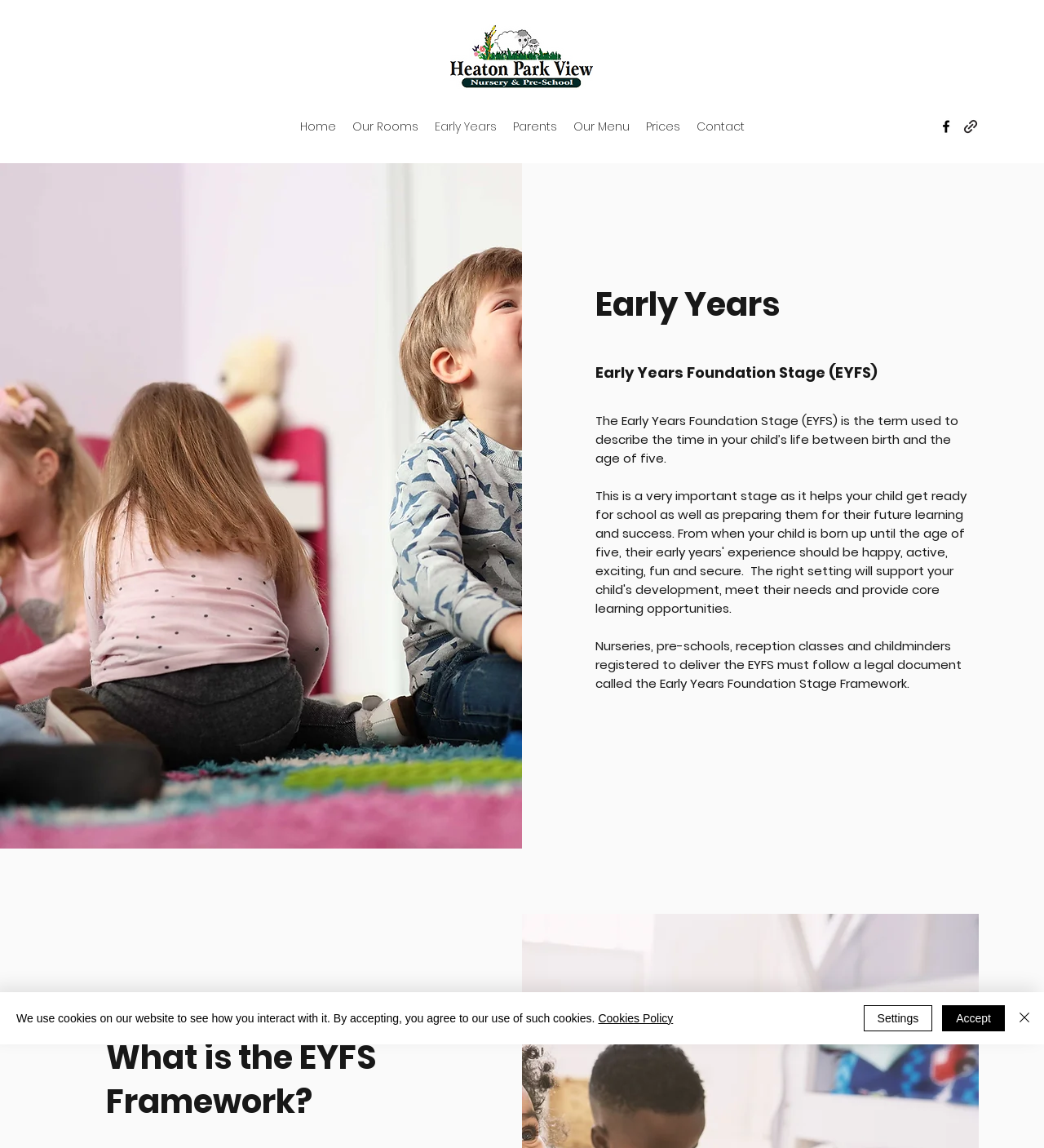Create a detailed narrative describing the layout and content of the webpage.

The webpage is titled "Early Years | Heaton Park View" and has a logo at the top center, with a navigation menu below it, containing links to "Home", "Our Rooms", "Early Years", "Parents", "Our Menu", "Prices", and "Contact". 

To the top right, there is a social bar with a Facebook link and an image. 

Below the navigation menu, there is a large image of kids in daycare, taking up about half of the screen. 

On the right side of the image, there is a heading "Early Years" followed by a series of paragraphs describing the Early Years Foundation Stage (EYFS), including its definition, purpose, and framework. 

At the bottom of the page, there is an alert box with a message about cookies, along with links to the "Cookies Policy" and buttons to "Accept", "Settings", and "Close". The "Close" button has an image of a close icon.